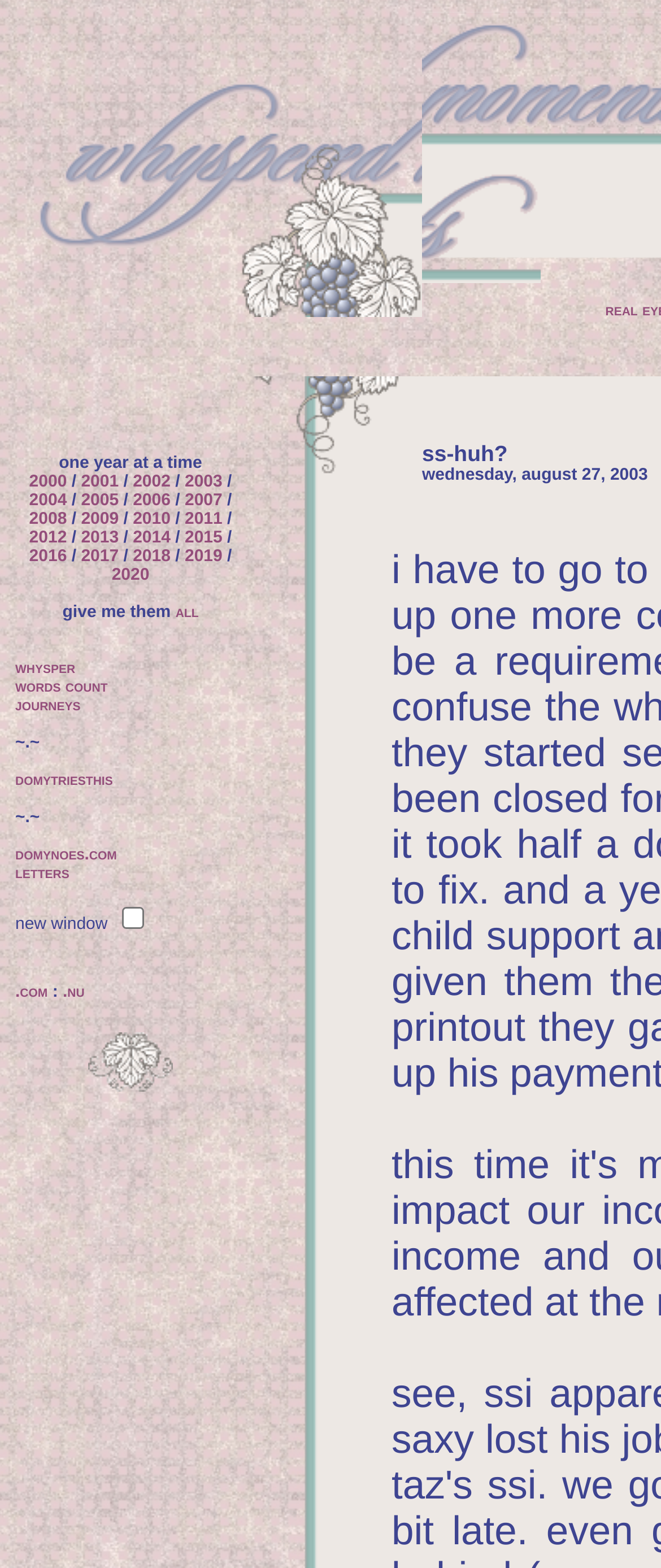Determine the coordinates of the bounding box that should be clicked to complete the instruction: "click the image at the top left corner". The coordinates should be represented by four float numbers between 0 and 1: [left, top, right, bottom].

[0.018, 0.045, 0.377, 0.202]